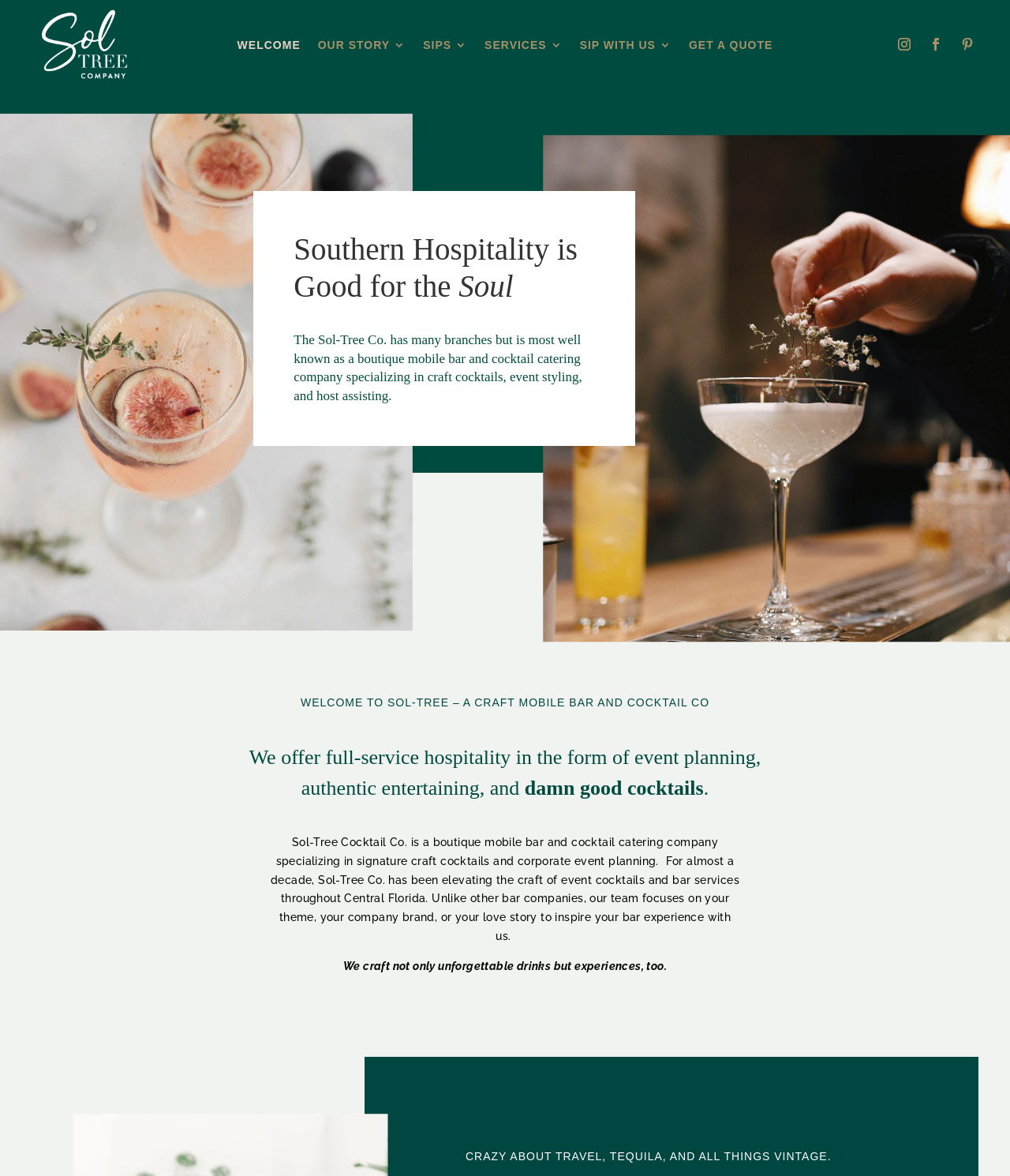Give a concise answer using only one word or phrase for this question:
What is the company's focus?

your theme, company brand, or love story